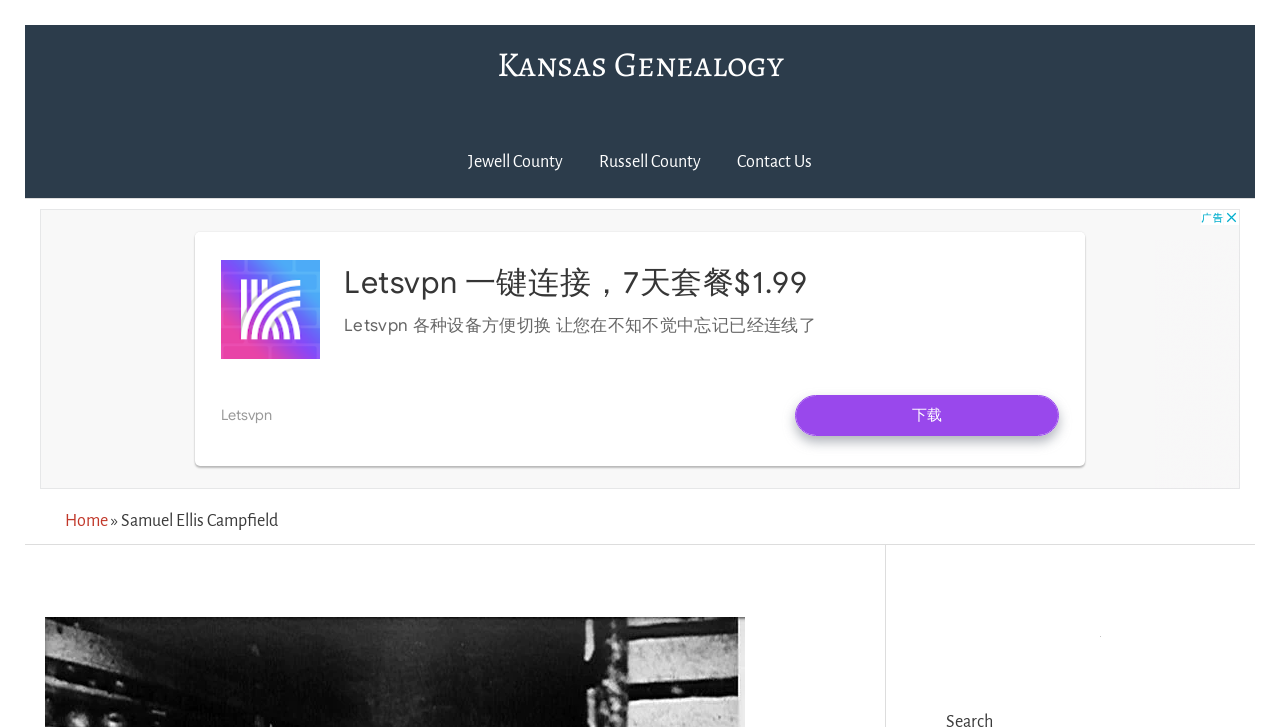Please determine the bounding box coordinates for the UI element described here. Use the format (top-left x, top-left y, bottom-right x, bottom-right y) with values bounded between 0 and 1: Home

[0.051, 0.704, 0.084, 0.729]